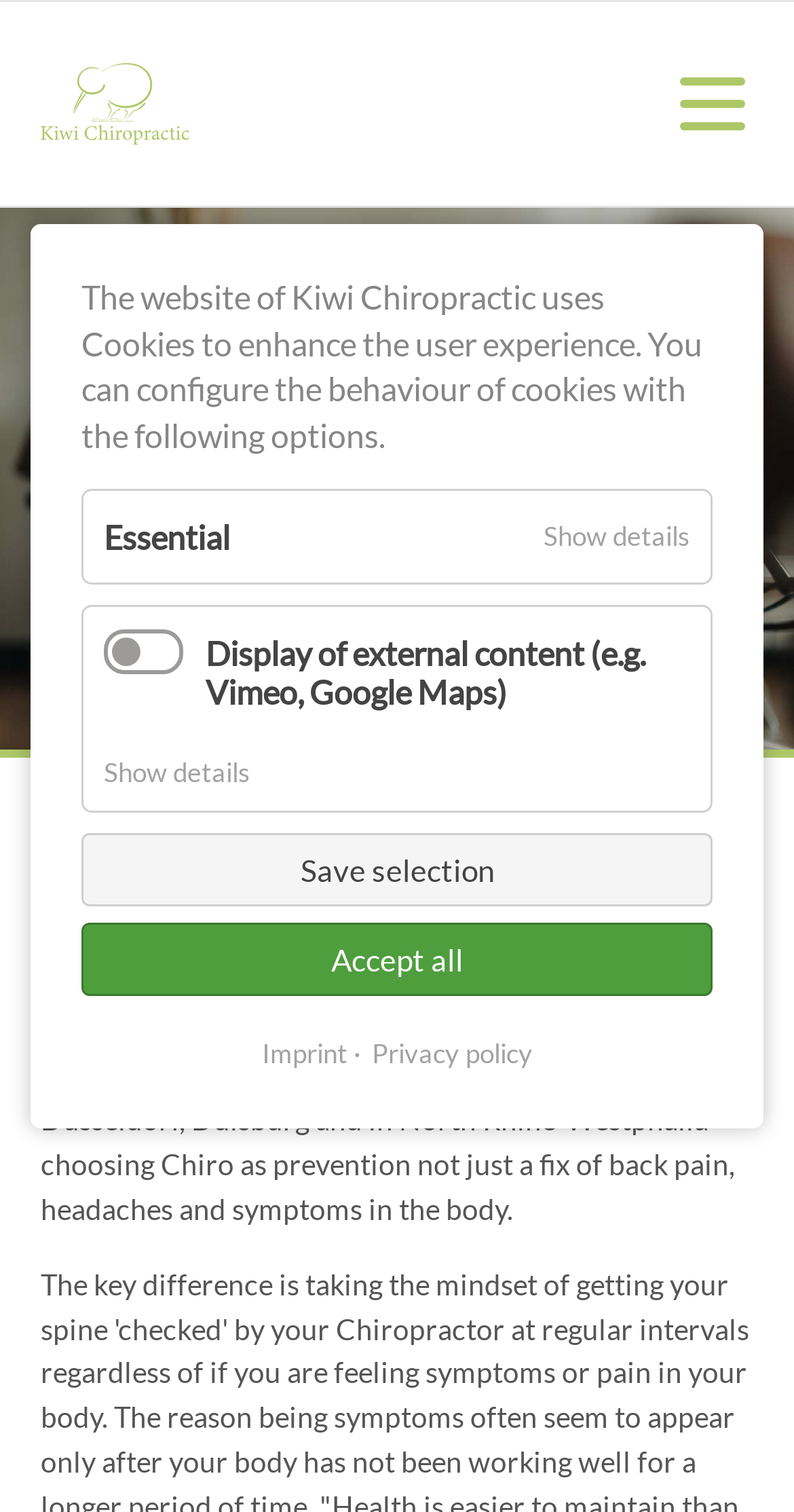How many buttons are there in the cookie configuration section?
Give a thorough and detailed response to the question.

There are four buttons in the cookie configuration section: 'Show details', 'Show details', 'Save selection', and 'Accept all'. These buttons can be found in the alert box that appears on the webpage.